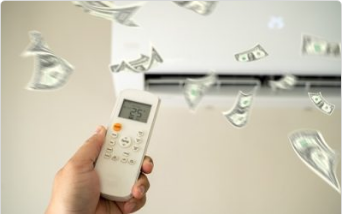Reply to the question below using a single word or brief phrase:
What is the focus of the image in terms of air conditioning?

Efficient air conditioning